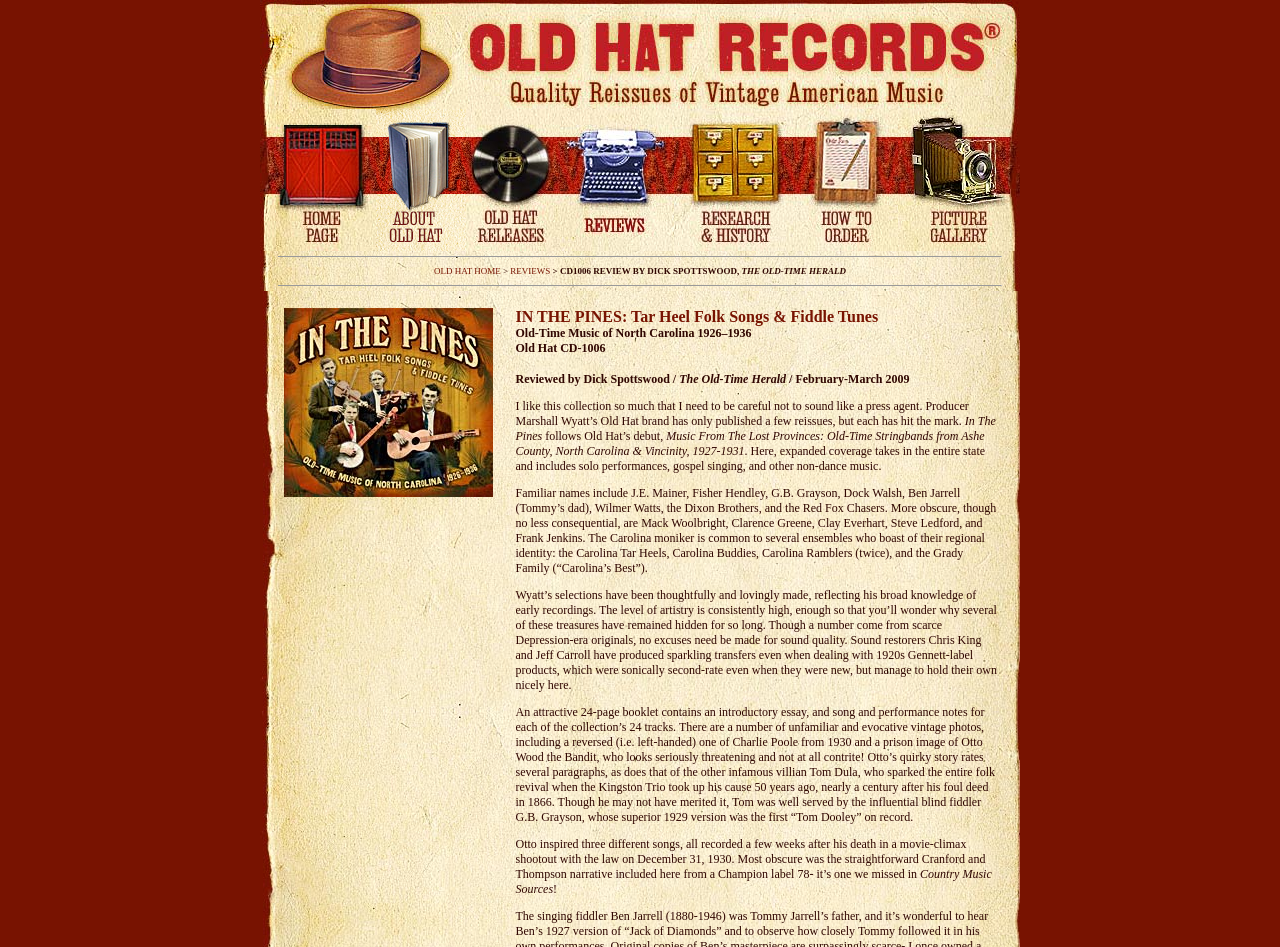Identify the bounding box coordinates of the clickable region to carry out the given instruction: "Go to In The Pines".

[0.221, 0.514, 0.385, 0.527]